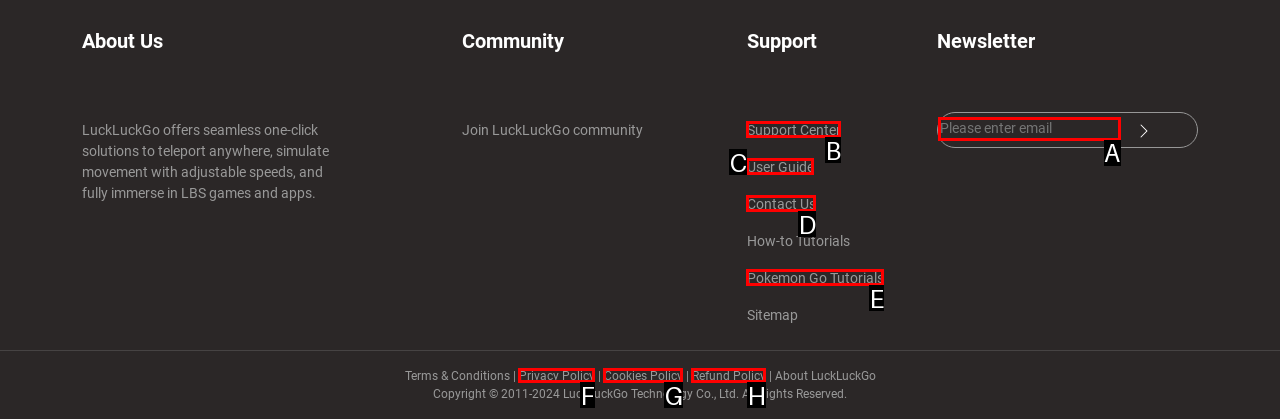Select the letter of the element you need to click to complete this task: Enter email
Answer using the letter from the specified choices.

A